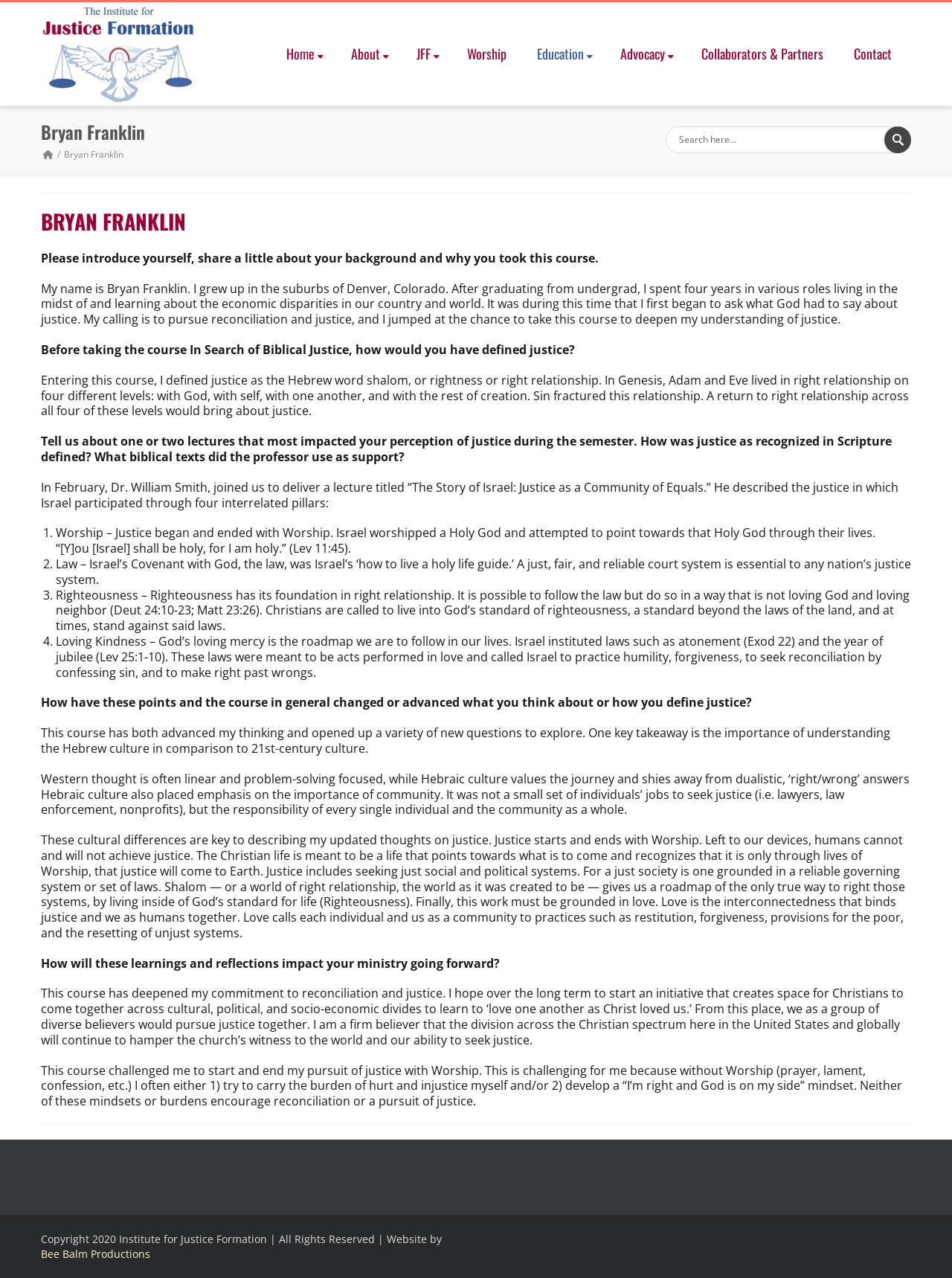Find the bounding box coordinates of the element to click in order to complete the given instruction: "Click the 'Contact' link."

[0.889, 0.014, 0.945, 0.07]